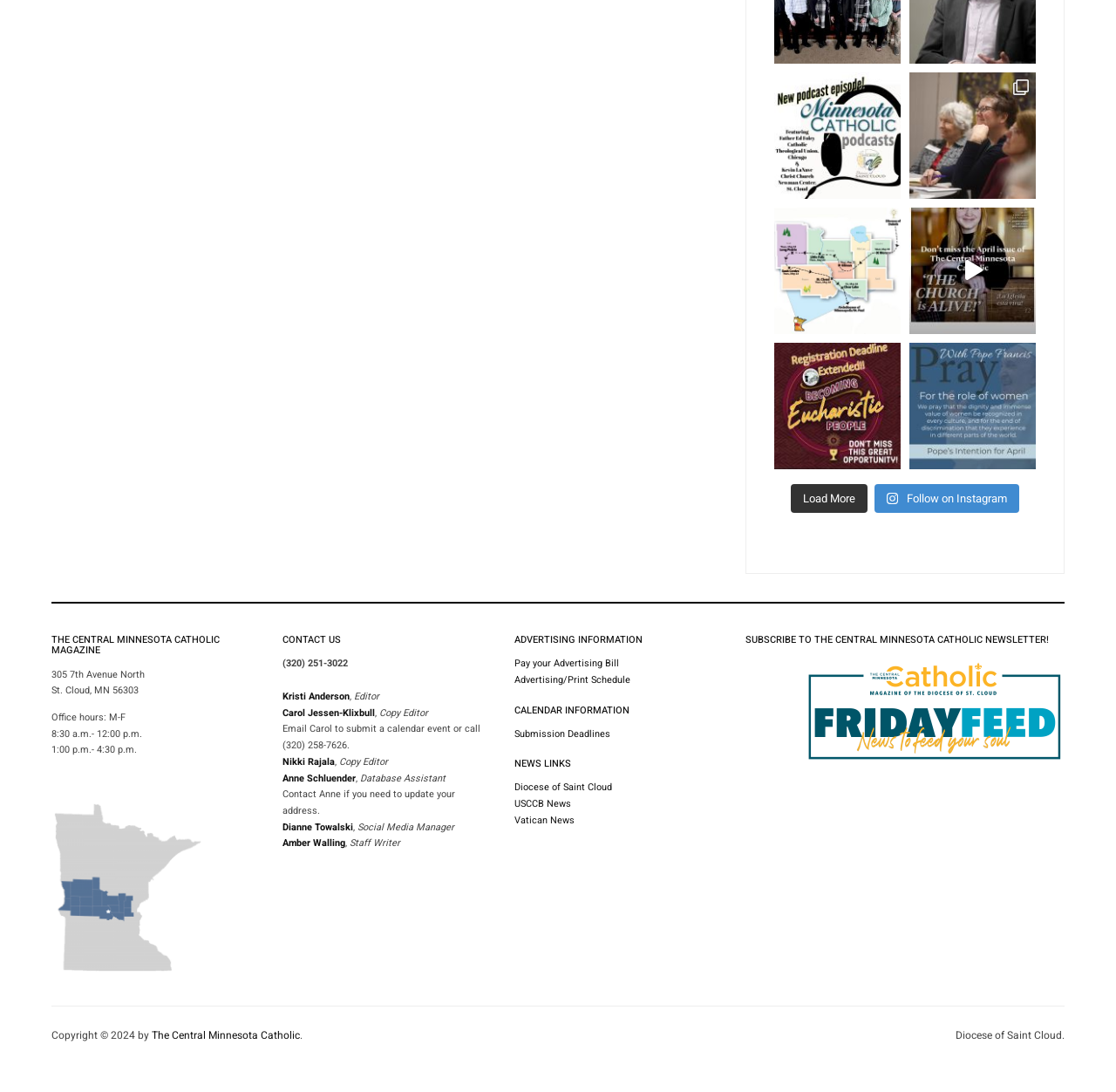What is the address of the office mentioned on this webpage?
Look at the image and provide a short answer using one word or a phrase.

305 7th Avenue North, St. Cloud, MN 56303